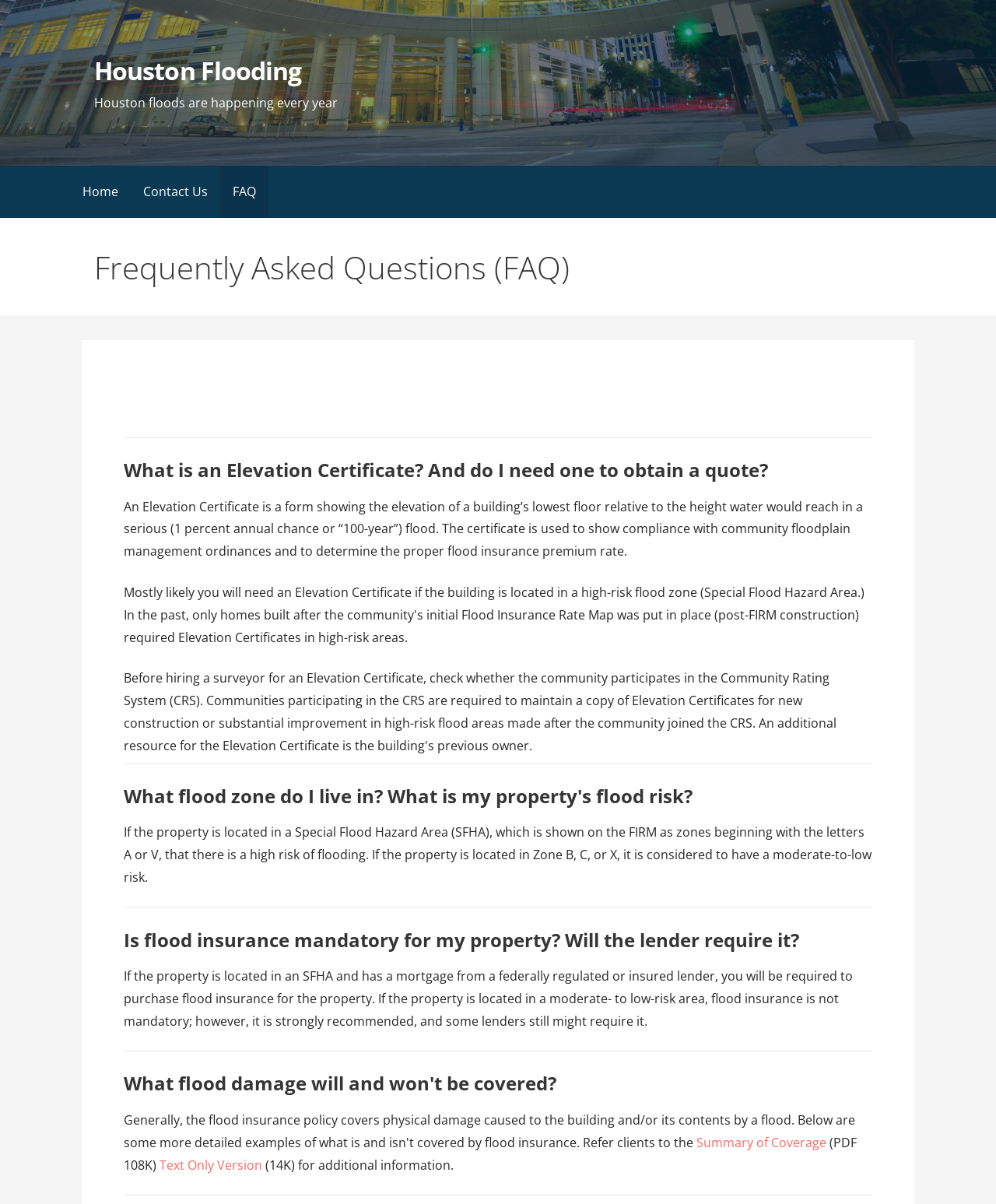What is the file size of the Text Only Version?
Respond to the question with a single word or phrase according to the image.

14K